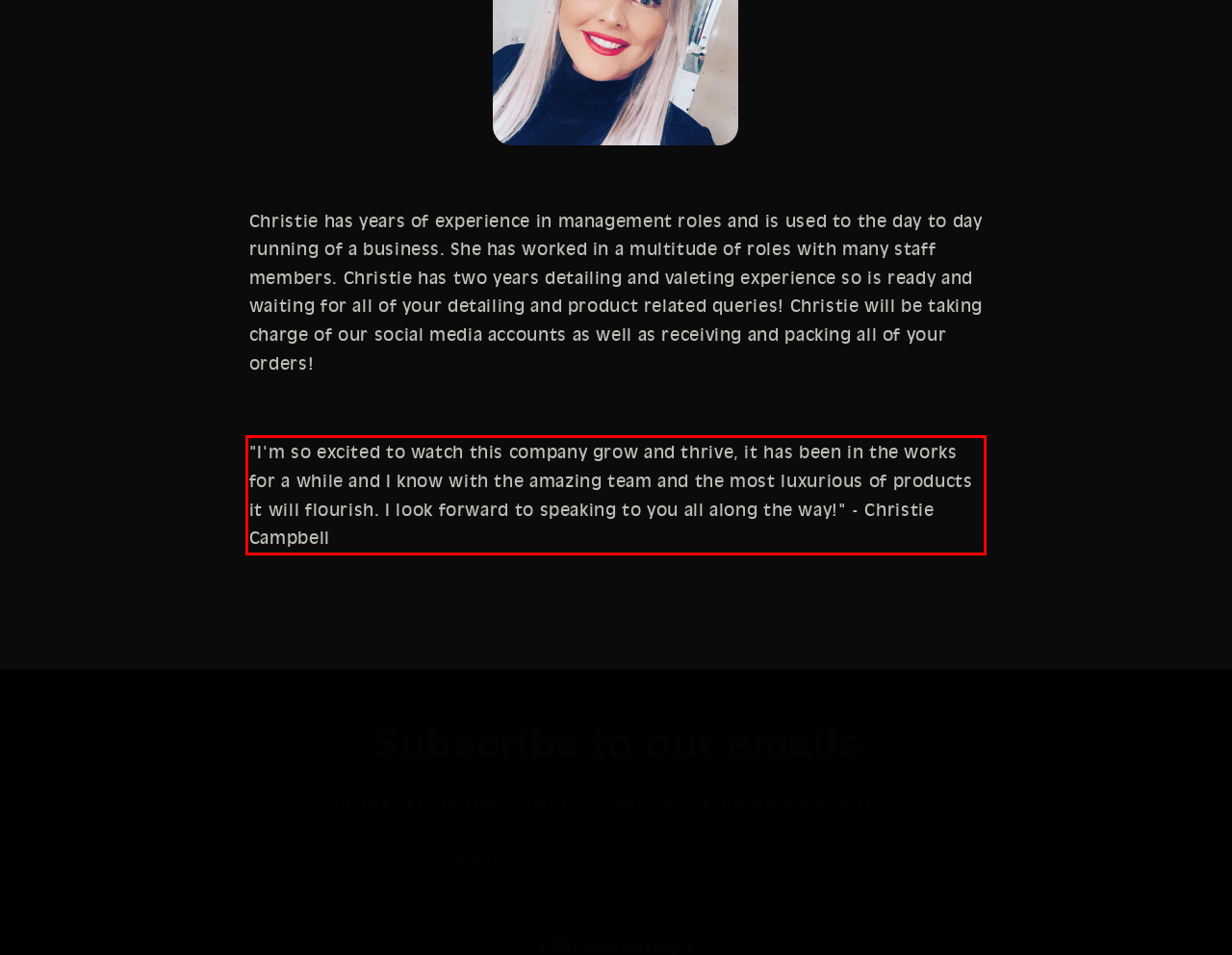Using OCR, extract the text content found within the red bounding box in the given webpage screenshot.

"I'm so excited to watch this company grow and thrive, it has been in the works for a while and I know with the amazing team and the most luxurious of products it will flourish. I look forward to speaking to you all along the way!" - Christie Campbell